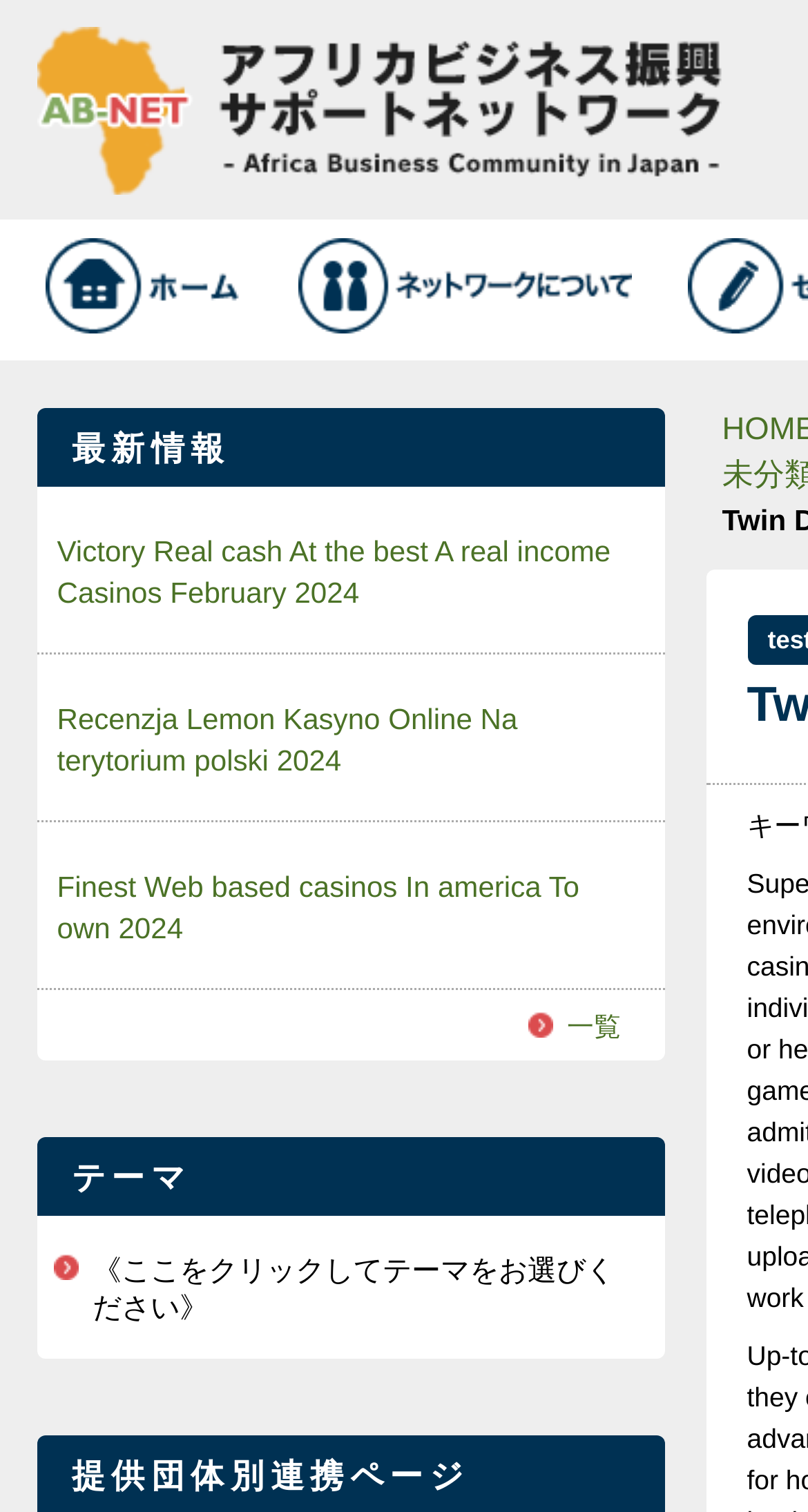What is the text of the static text element below the 'テーマ' heading?
Carefully analyze the image and provide a detailed answer to the question.

I looked at the static text element that is a child of the heading element with the text 'テーマ'. The text of the static text element is '《ここをクリックしてテーマをお選びください》'.